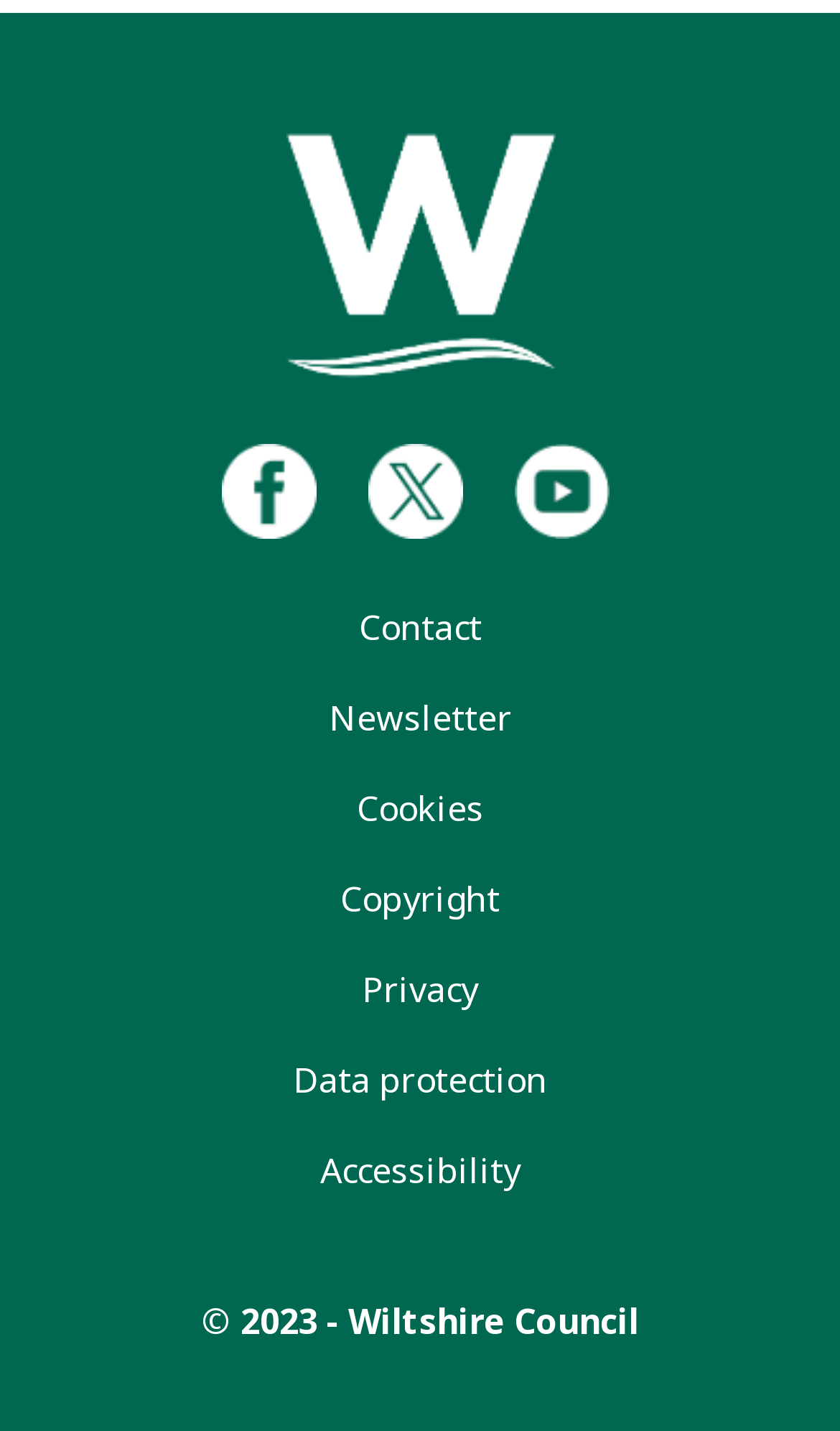Find the bounding box coordinates for the area that must be clicked to perform this action: "Go to Contact page".

[0.087, 0.406, 0.913, 0.469]